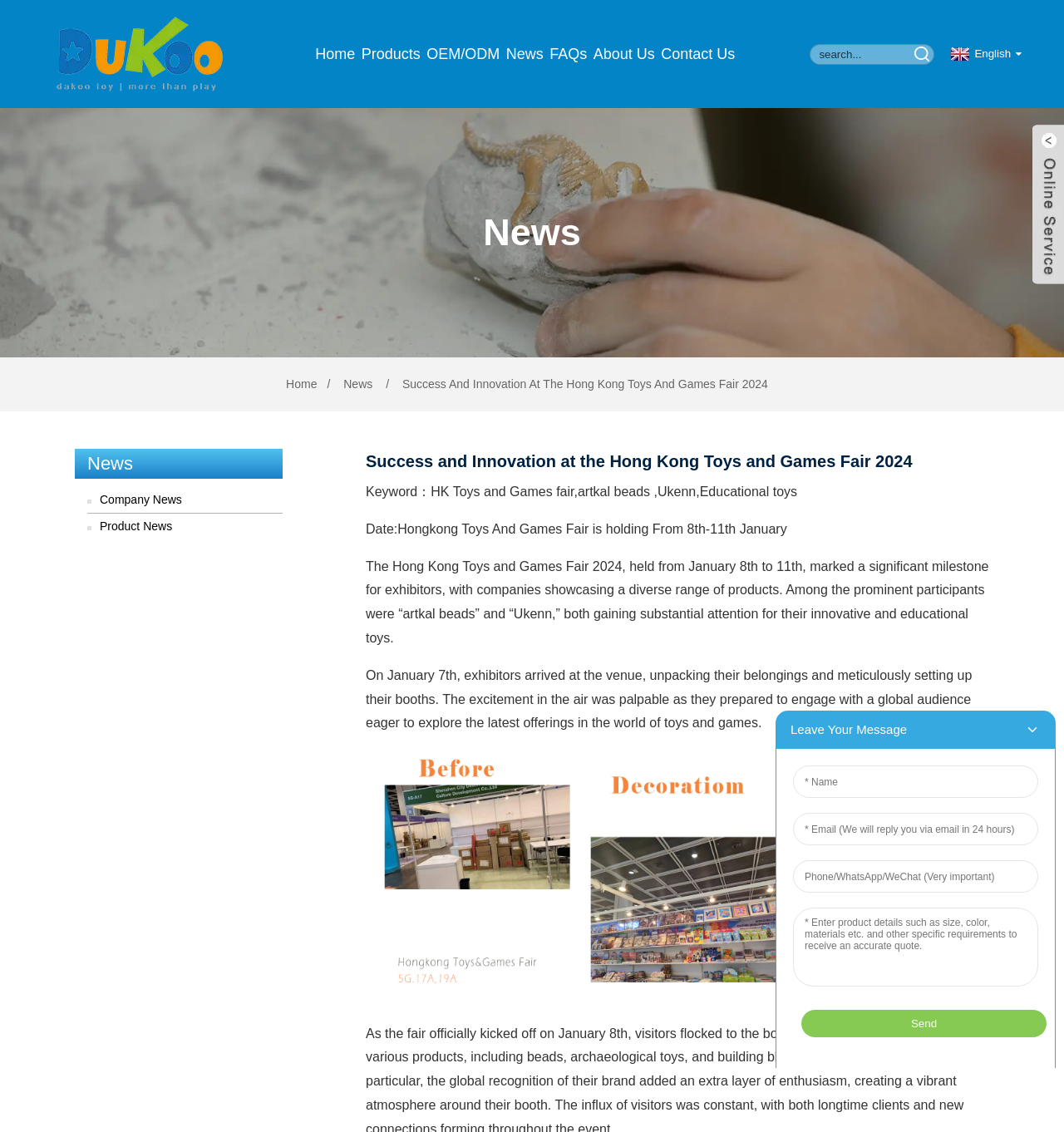Please determine the bounding box coordinates of the element's region to click for the following instruction: "click the dukoo logo".

[0.04, 0.015, 0.226, 0.081]